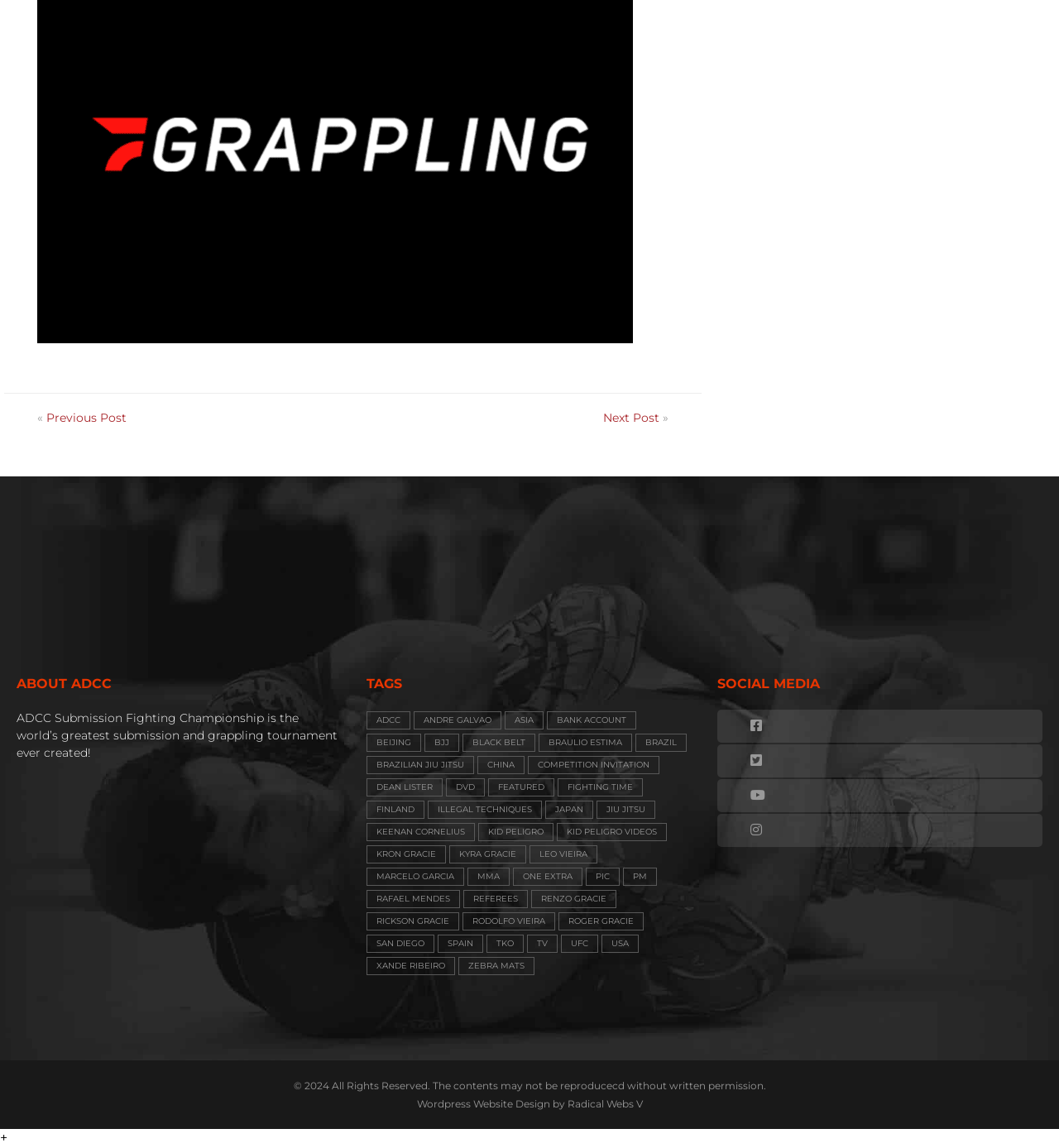Specify the bounding box coordinates of the area to click in order to execute this command: 'Read the 'ADCC Submission Fighting Championship is the world’s greatest submission and grappling tournament ever created!' text'. The coordinates should consist of four float numbers ranging from 0 to 1, and should be formatted as [left, top, right, bottom].

[0.016, 0.619, 0.319, 0.662]